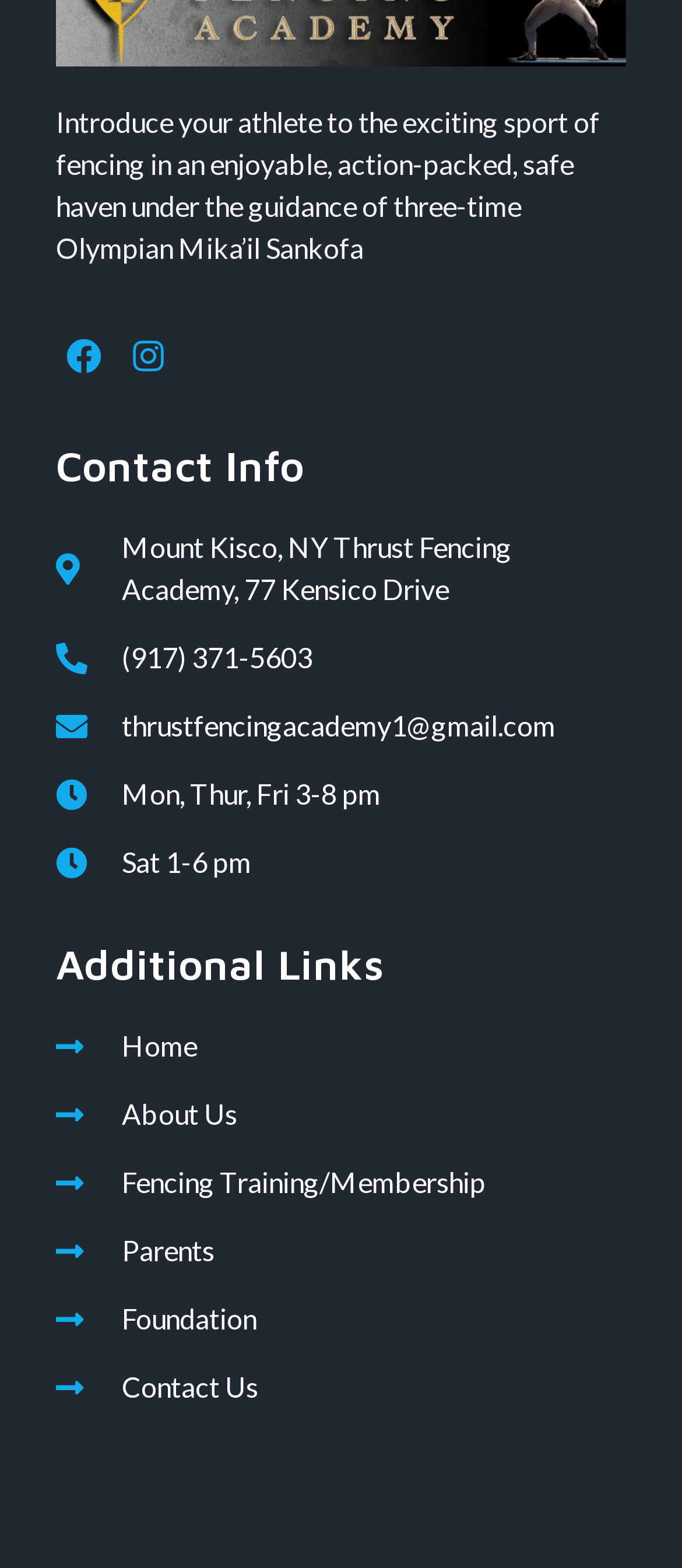How many links are there under 'Additional Links'? Using the information from the screenshot, answer with a single word or phrase.

5